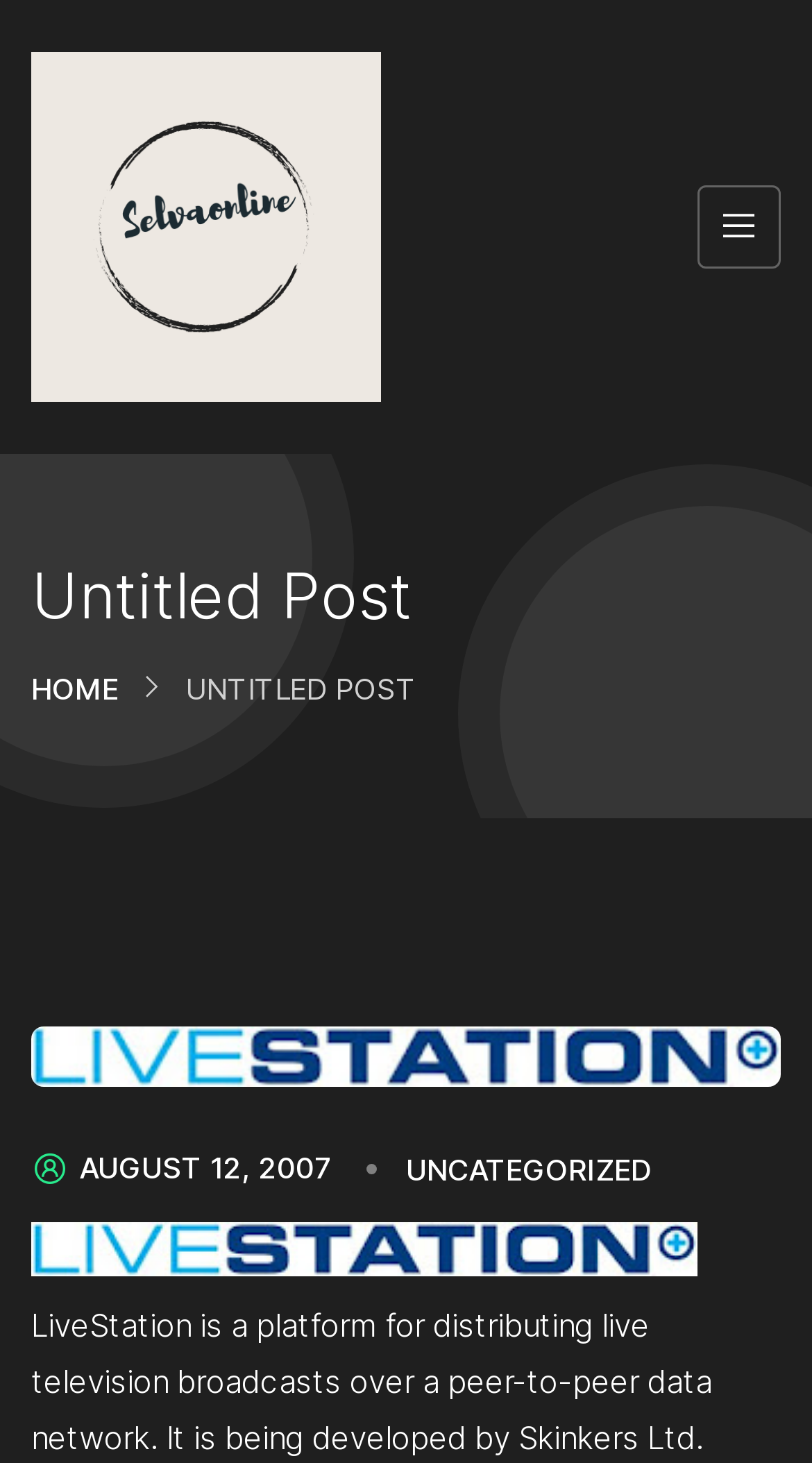Find the bounding box of the UI element described as follows: "alt="Logo"".

[0.038, 0.036, 0.469, 0.275]